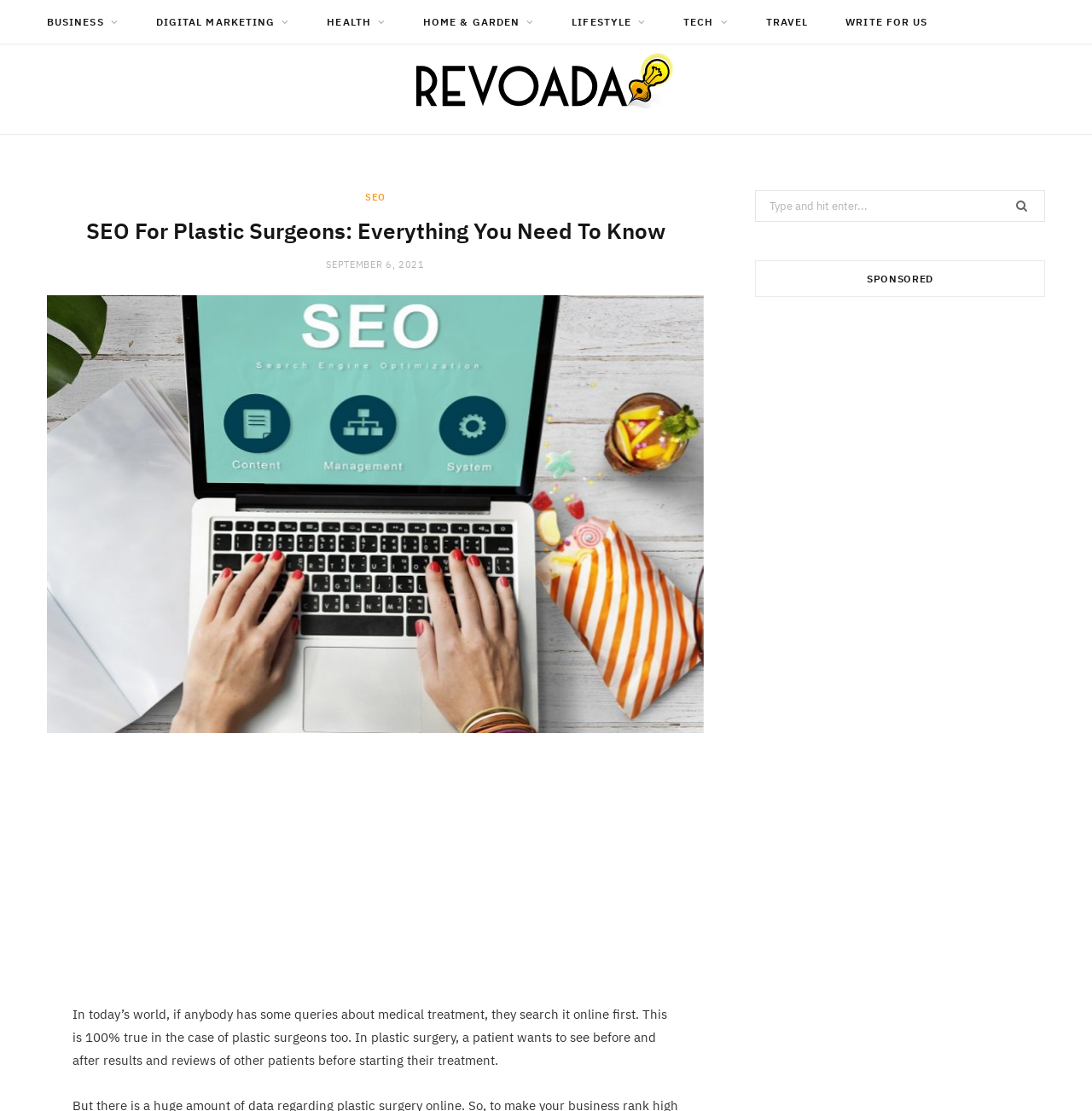Please respond to the question using a single word or phrase:
What type of content is sponsored on this webpage?

An article